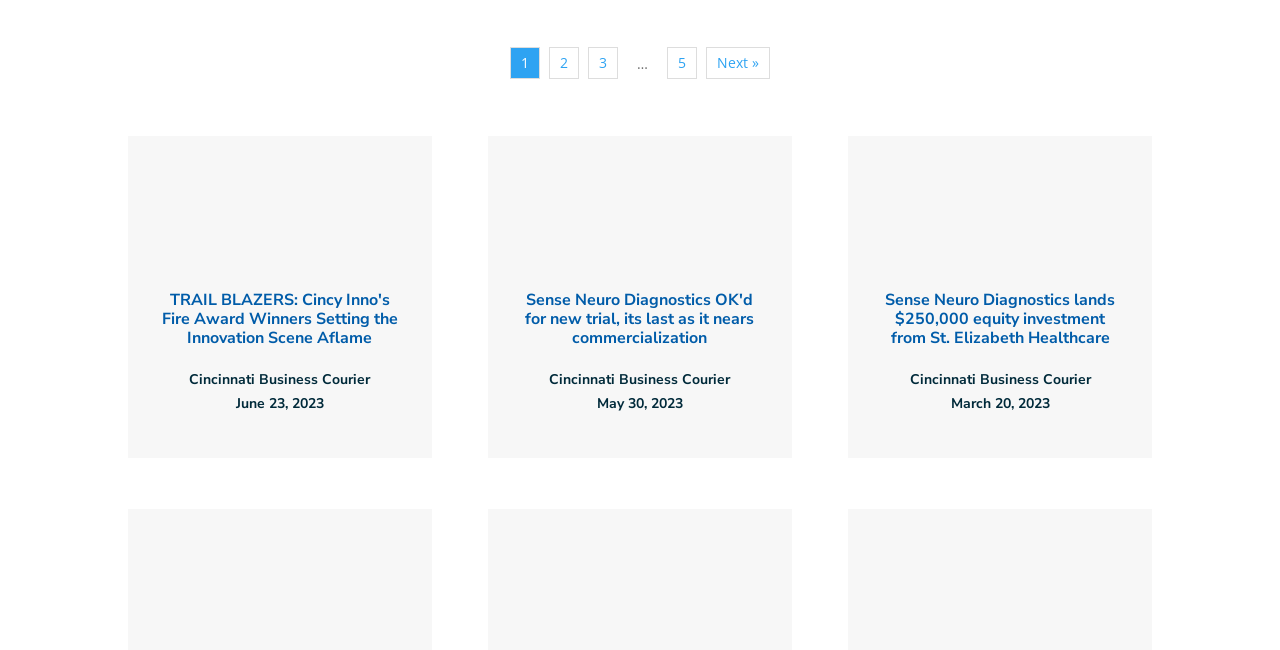Please provide the bounding box coordinates for the element that needs to be clicked to perform the following instruction: "click on the first news article". The coordinates should be given as four float numbers between 0 and 1, i.e., [left, top, right, bottom].

[0.124, 0.233, 0.314, 0.42]